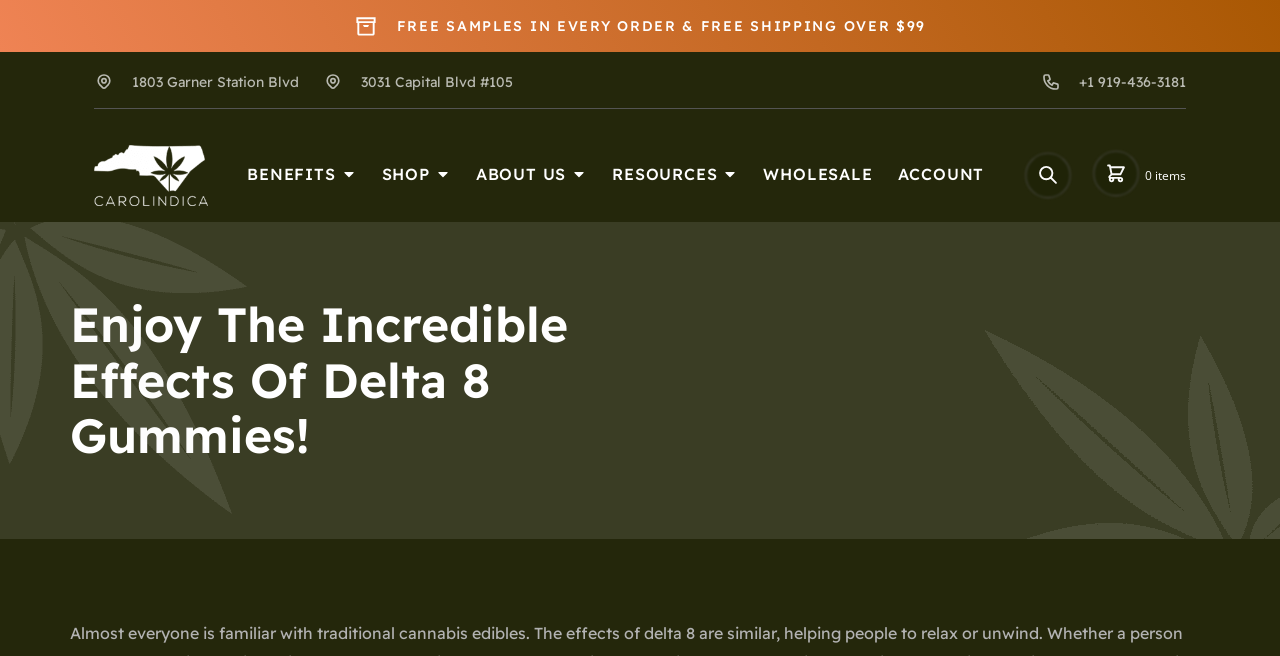Provide a short answer using a single word or phrase for the following question: 
What is the phone number on the webpage?

+1 919-436-3181